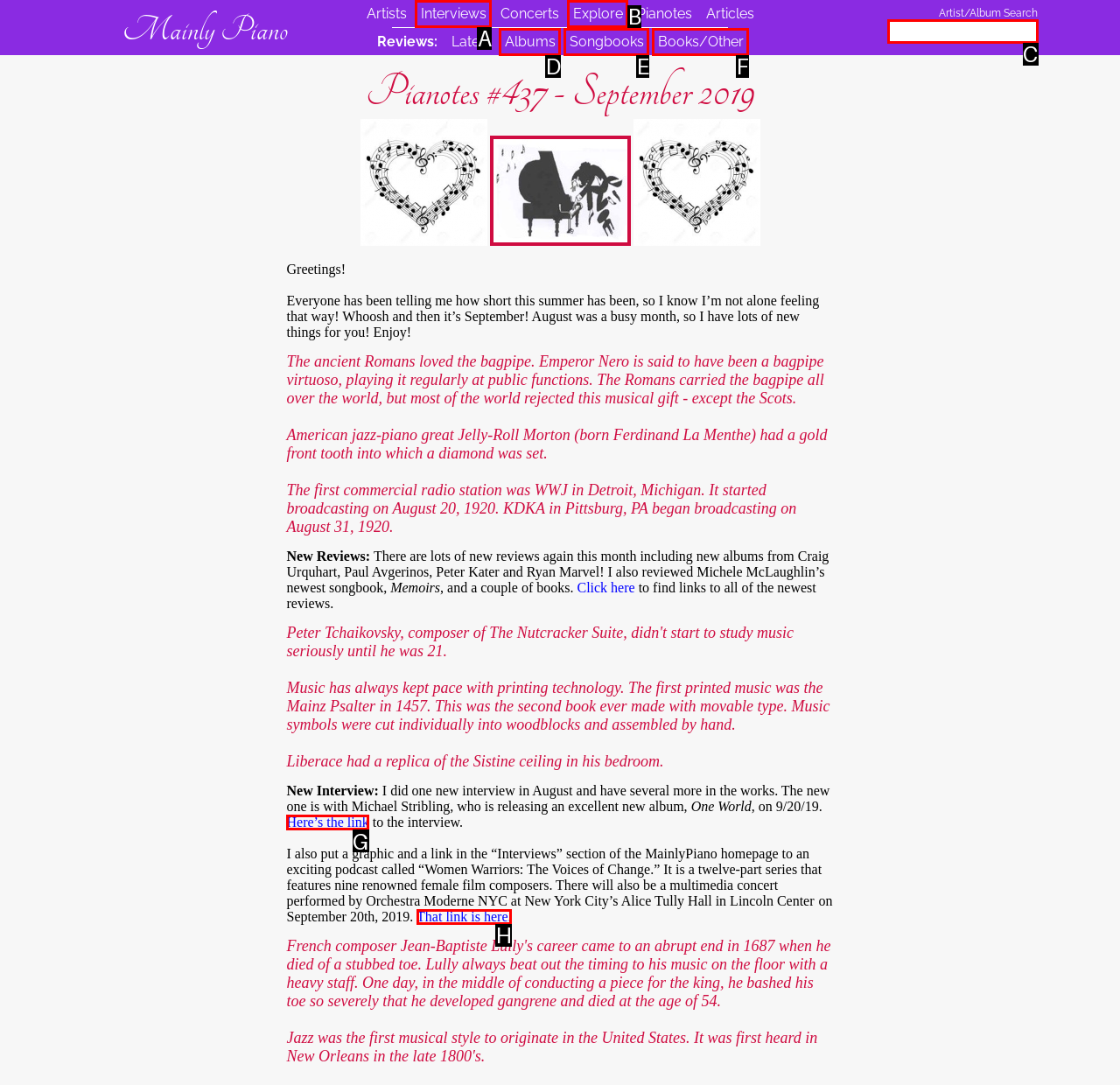Tell me the correct option to click for this task: Click to read the interview with Michael Stribling
Write down the option's letter from the given choices.

G